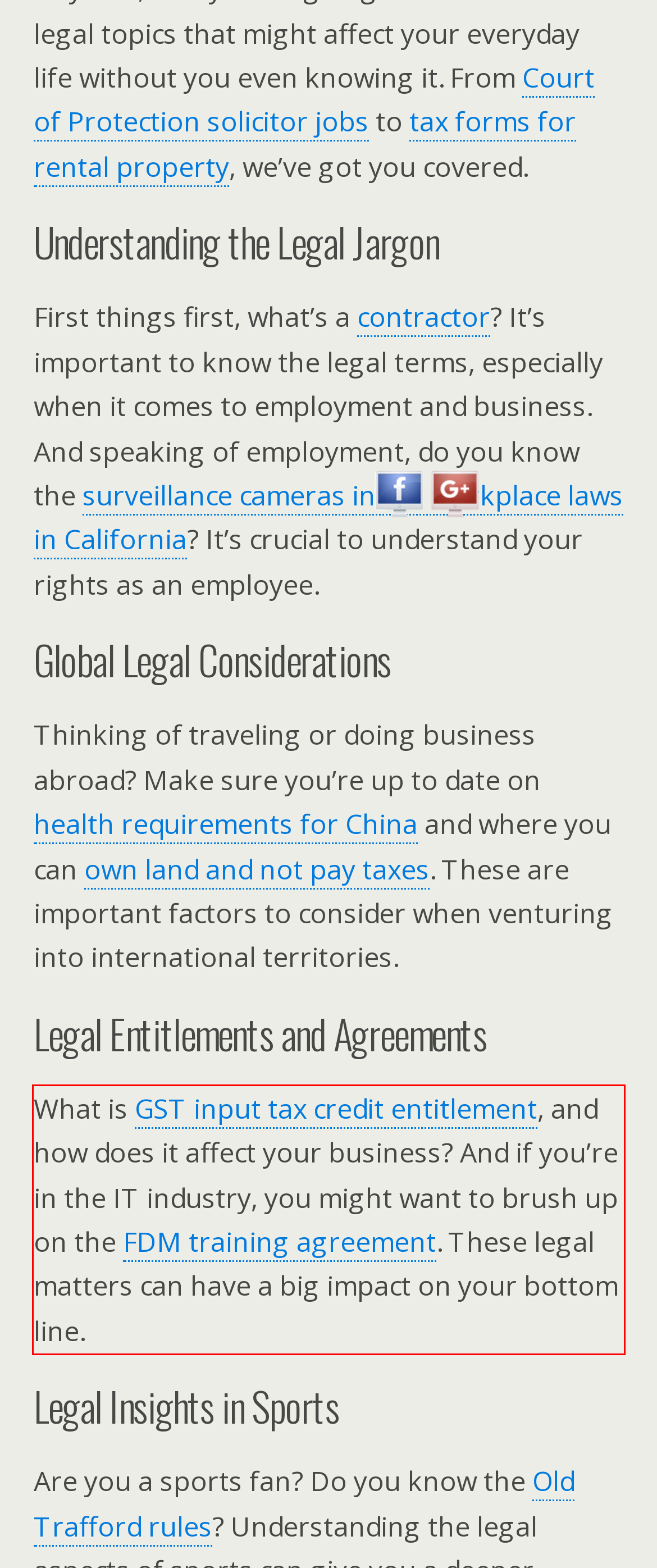Perform OCR on the text inside the red-bordered box in the provided screenshot and output the content.

What is GST input tax credit entitlement, and how does it affect your business? And if you’re in the IT industry, you might want to brush up on the FDM training agreement. These legal matters can have a big impact on your bottom line.